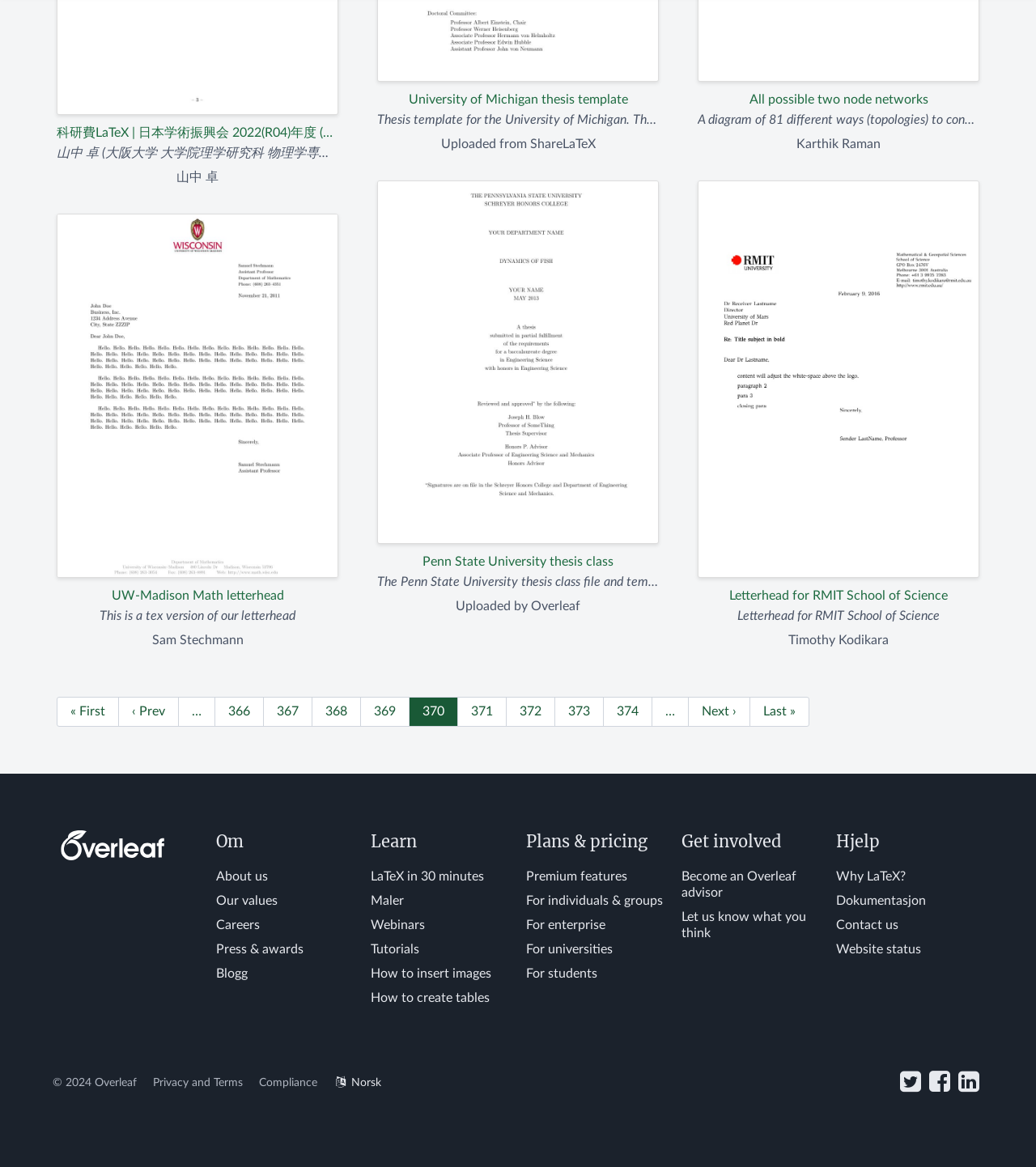Identify the bounding box coordinates of the area you need to click to perform the following instruction: "Learn about LaTeX in 30 minutes".

[0.358, 0.745, 0.467, 0.757]